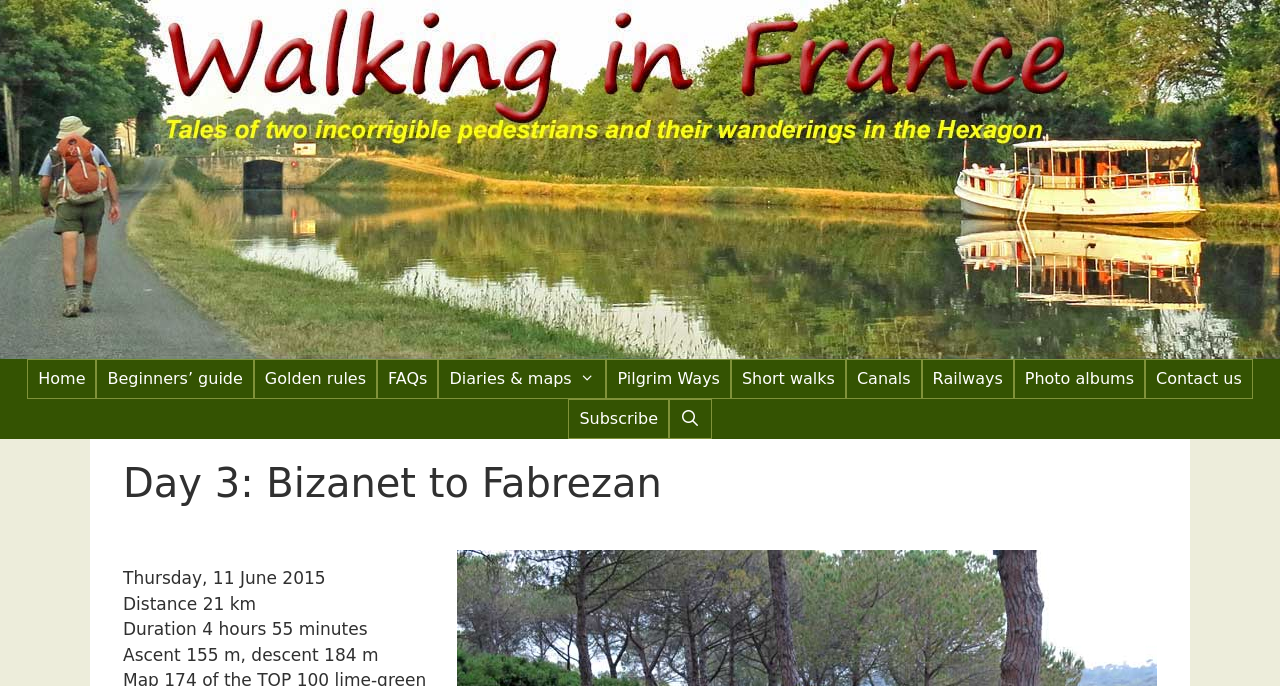What is the duration of the walk?
Refer to the screenshot and answer in one word or phrase.

4 hours 55 minutes